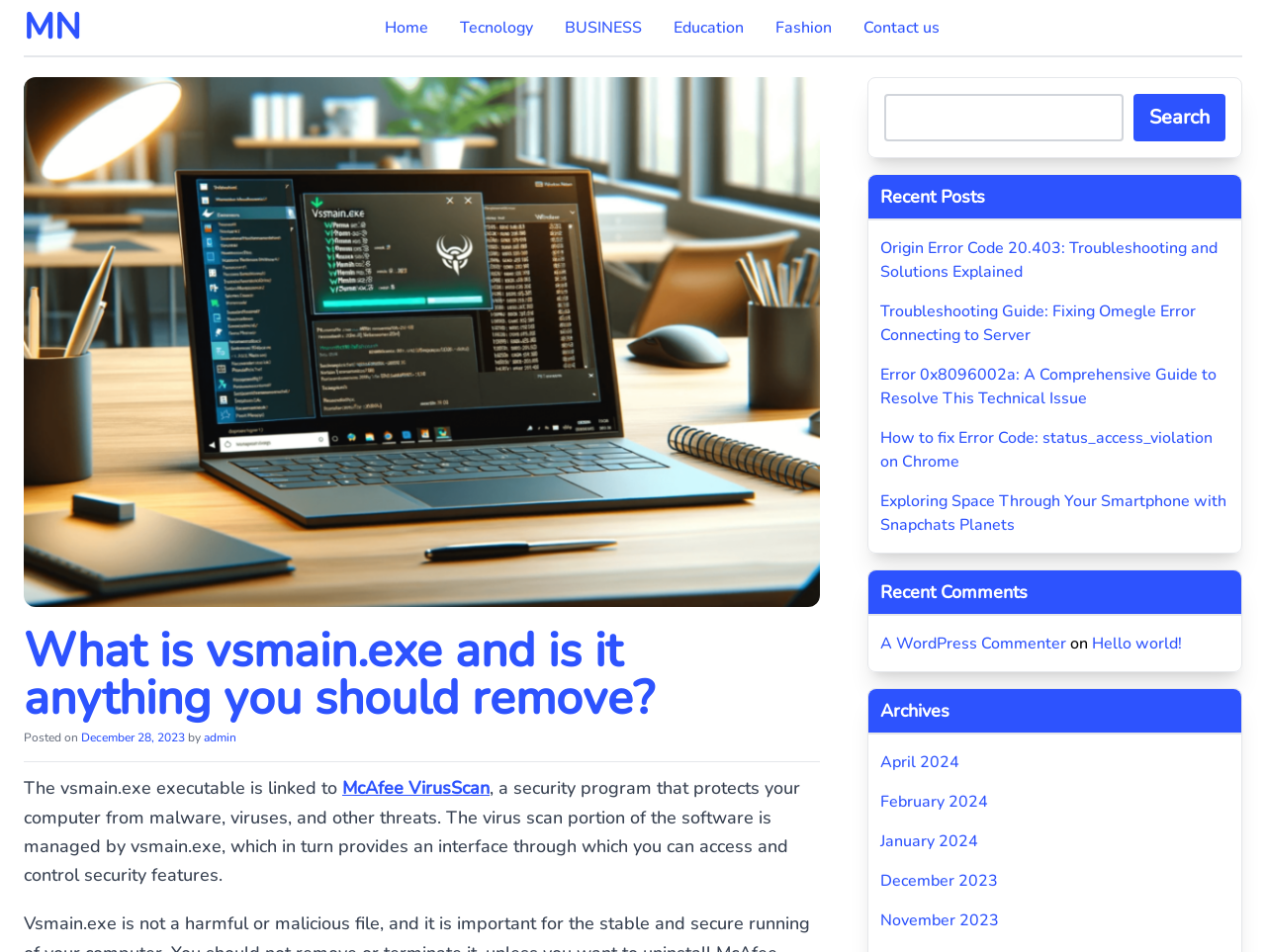Pinpoint the bounding box coordinates for the area that should be clicked to perform the following instruction: "Contact us".

[0.682, 0.018, 0.742, 0.04]